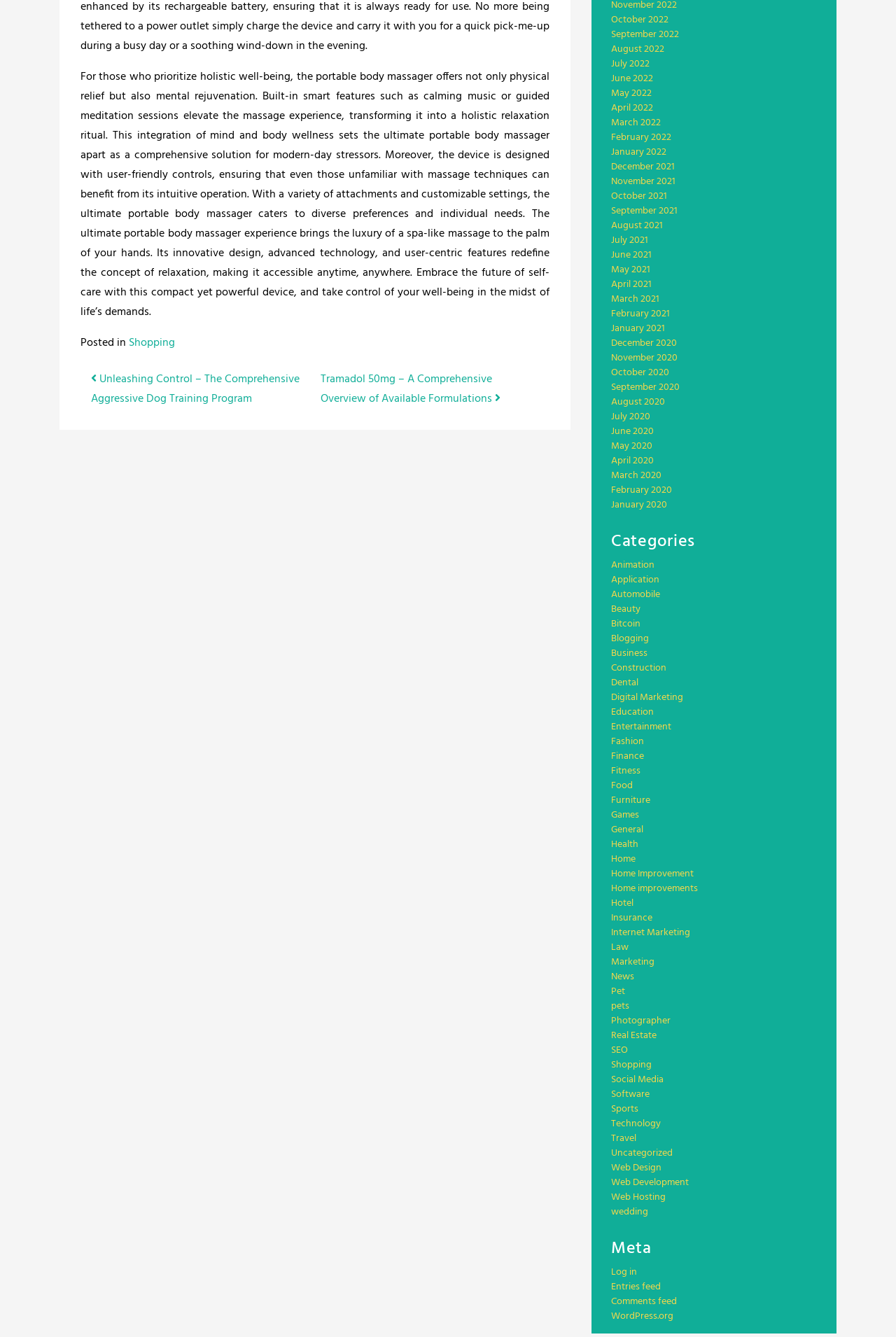Respond to the question below with a concise word or phrase:
What is the main topic of the webpage?

Portable body massager